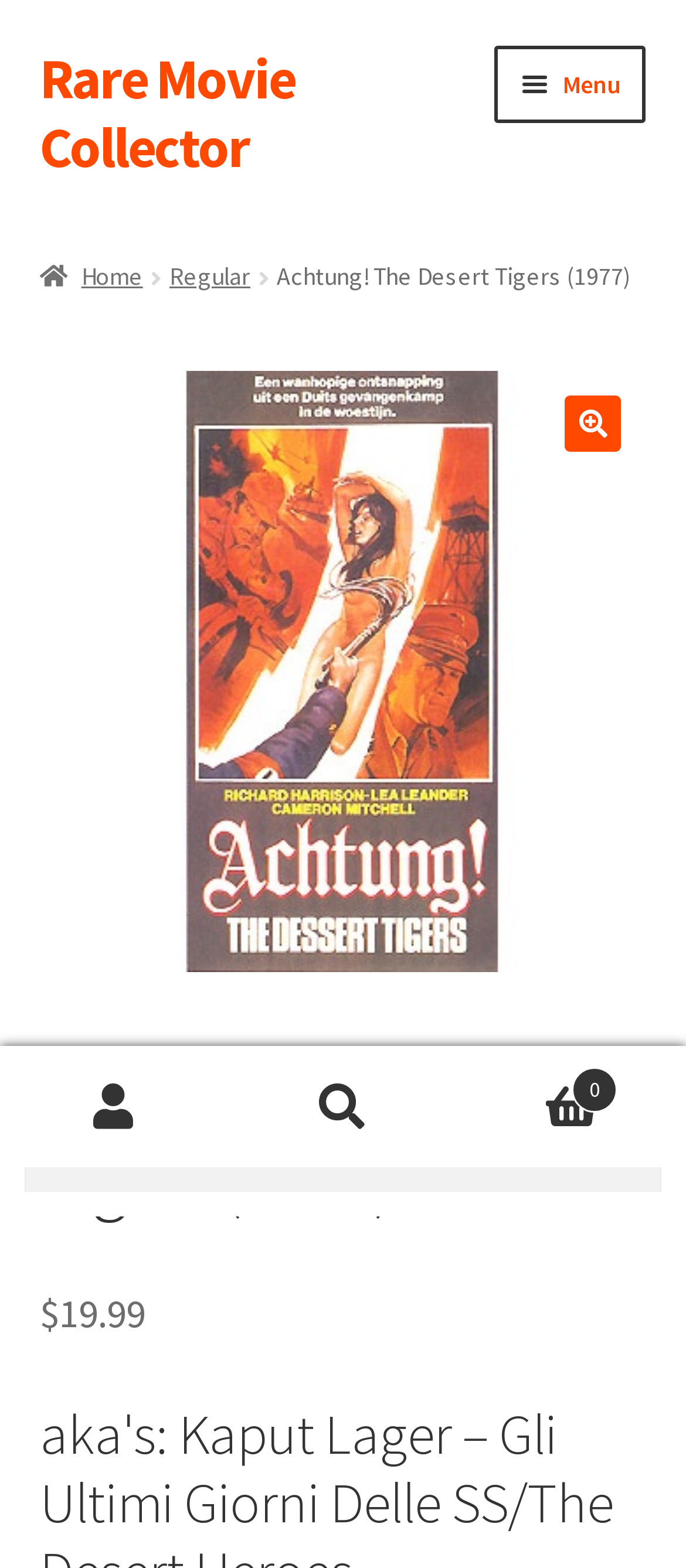Determine the bounding box coordinates for the region that must be clicked to execute the following instruction: "Search for a movie".

[0.036, 0.709, 0.964, 0.76]